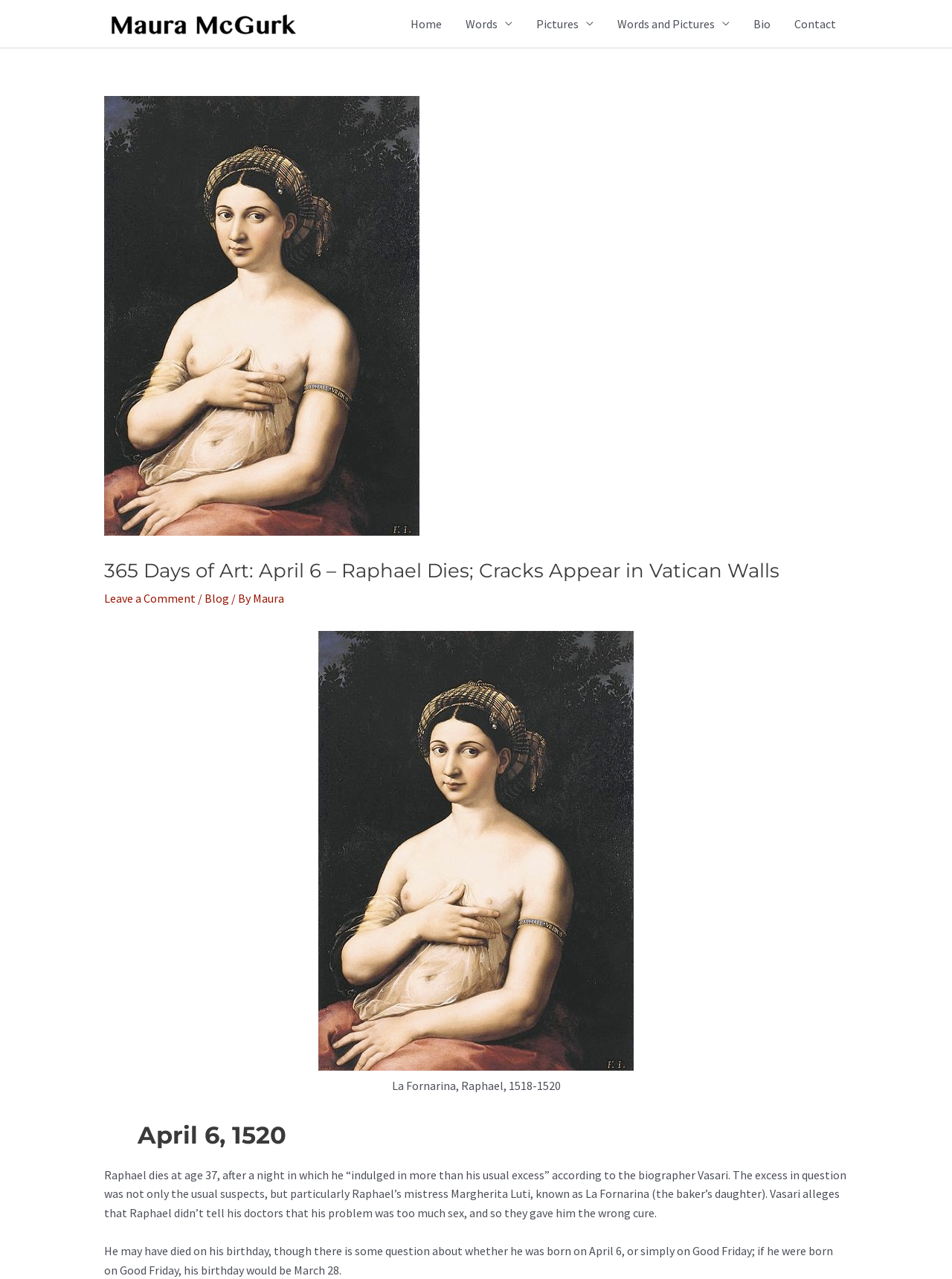Determine the bounding box coordinates of the clickable region to follow the instruction: "Go to the home page".

[0.419, 0.0, 0.477, 0.037]